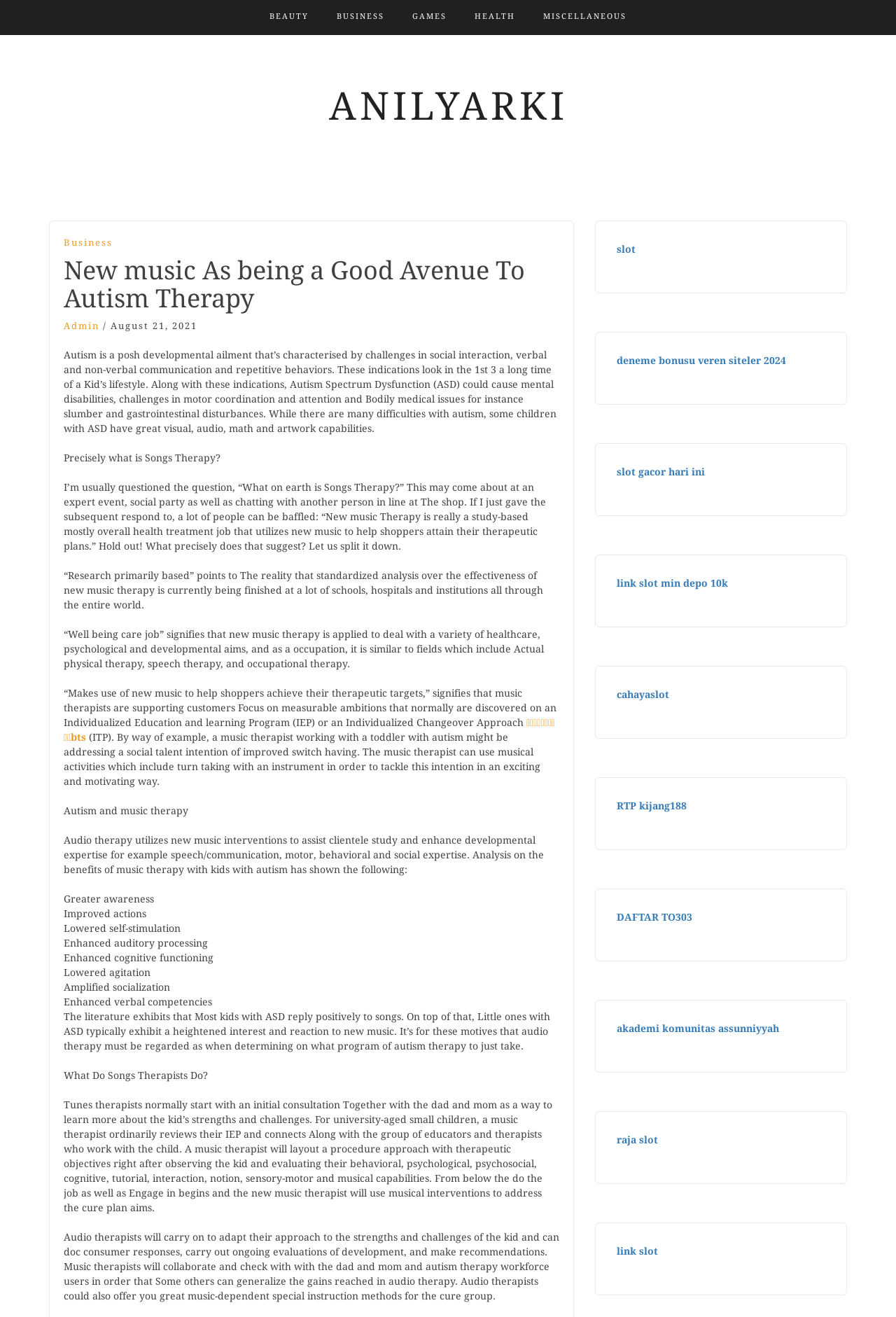Give an in-depth explanation of the webpage layout and content.

This webpage is about music therapy as a good avenue to autism therapy. At the top, there are five links to different categories: BEAUTY, BUSINESS, GAMES, HEALTH, and MISCELLANEOUS. Below these links, there is a heading "ANILYARKI" with a link to the same name. 

Under the ANILYARKI heading, there is a section with a heading "New music As being a Good Avenue To Autism Therapy" and a link to "Business". Below this, there is a paragraph of text explaining what autism is and its characteristics. 

Following this, there are several paragraphs of text discussing music therapy, its benefits, and how it can help individuals with autism. The text explains that music therapy is a research-based health care job that uses music to help clients achieve their therapeutic goals. It also mentions that music therapists work with clients to address specific goals, such as improved social skills, and use musical activities to achieve these goals.

The webpage also lists the benefits of music therapy for individuals with autism, including increased attention, improved behavior, reduced self-stimulation, and enhanced cognitive functioning. 

Additionally, there are several links to external websites and resources, including "วงบอยแบนด์bts", "slot", "deneme bonusu veren siteler 2024", and others, which are placed at the bottom of the page.